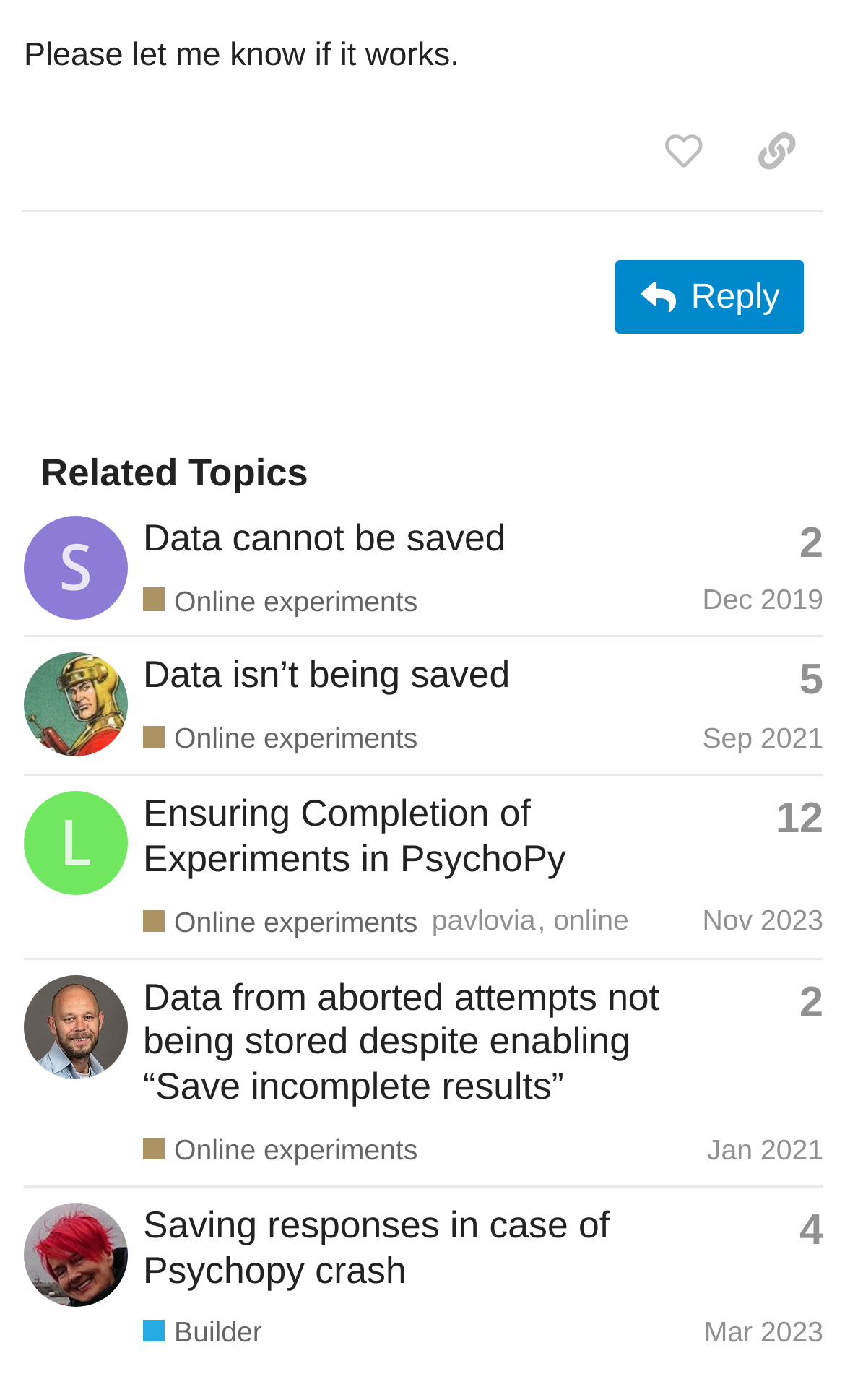Specify the bounding box coordinates of the element's area that should be clicked to execute the given instruction: "Like this post". The coordinates should be four float numbers between 0 and 1, i.e., [left, top, right, bottom].

[0.753, 0.08, 0.864, 0.137]